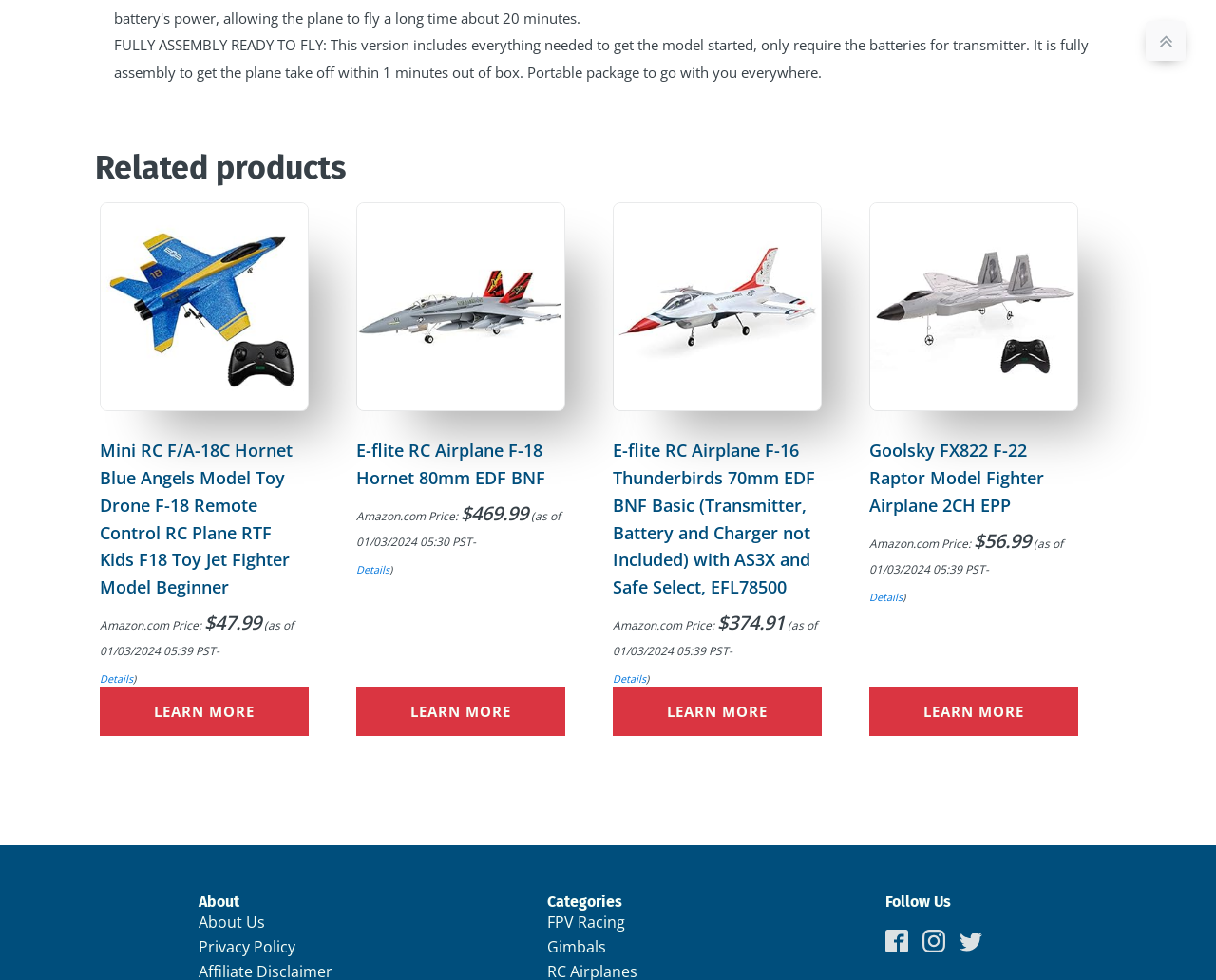Determine the bounding box coordinates of the clickable element to achieve the following action: 'Explore the E-flite RC Airplane F-18 Hornet 80mm EDF BNF'. Provide the coordinates as four float values between 0 and 1, formatted as [left, top, right, bottom].

[0.293, 0.573, 0.32, 0.588]